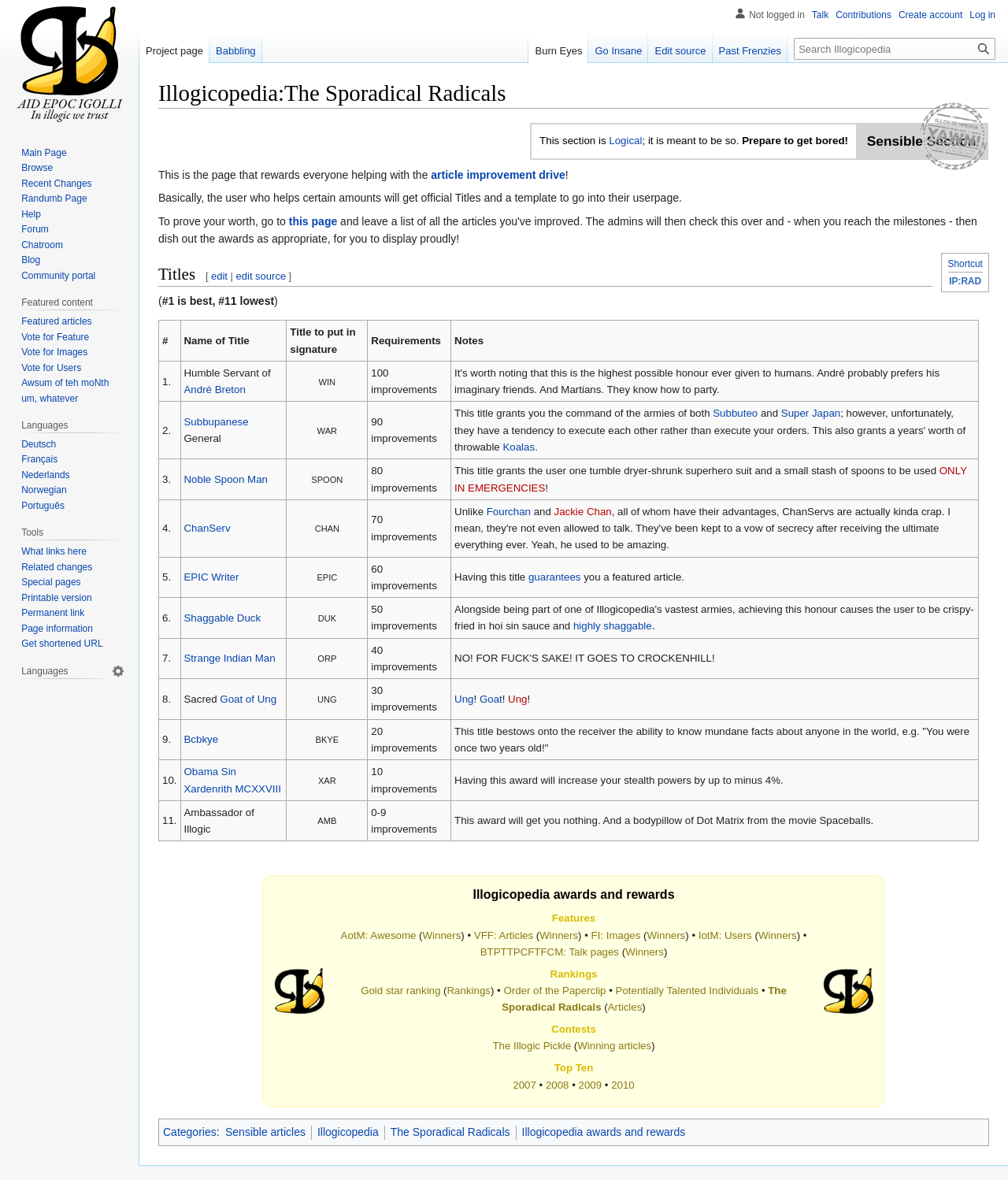Look at the image and give a detailed response to the following question: What is the requirement for the 'EPIC Writer' title?

The webpage provides a table listing the titles and their requirements. According to the table, the 'EPIC Writer' title requires 60 improvements. This information can be found in the fifth row of the table.